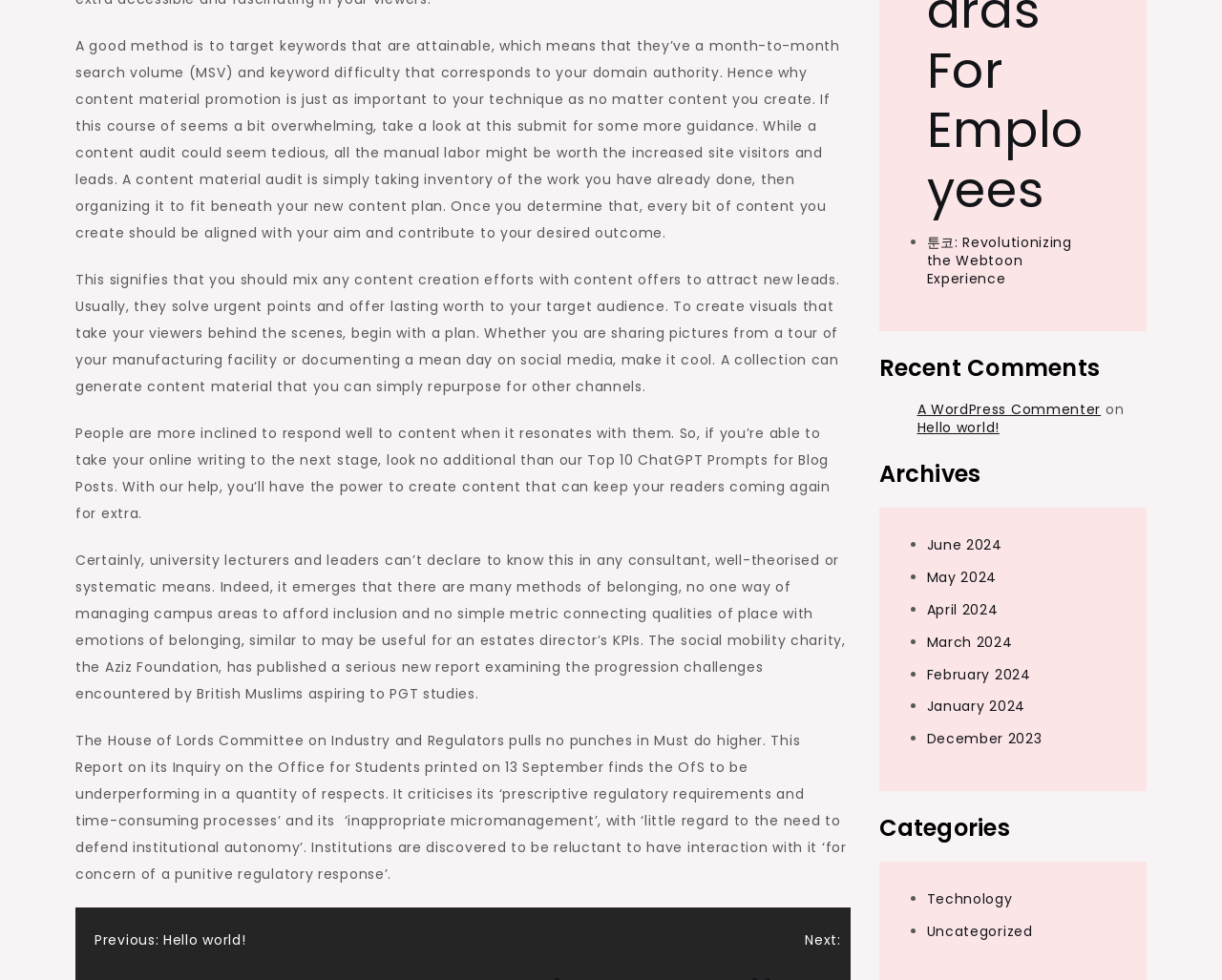Could you highlight the region that needs to be clicked to execute the instruction: "Click on 'Previous: Hello world!' link"?

[0.077, 0.949, 0.201, 0.969]